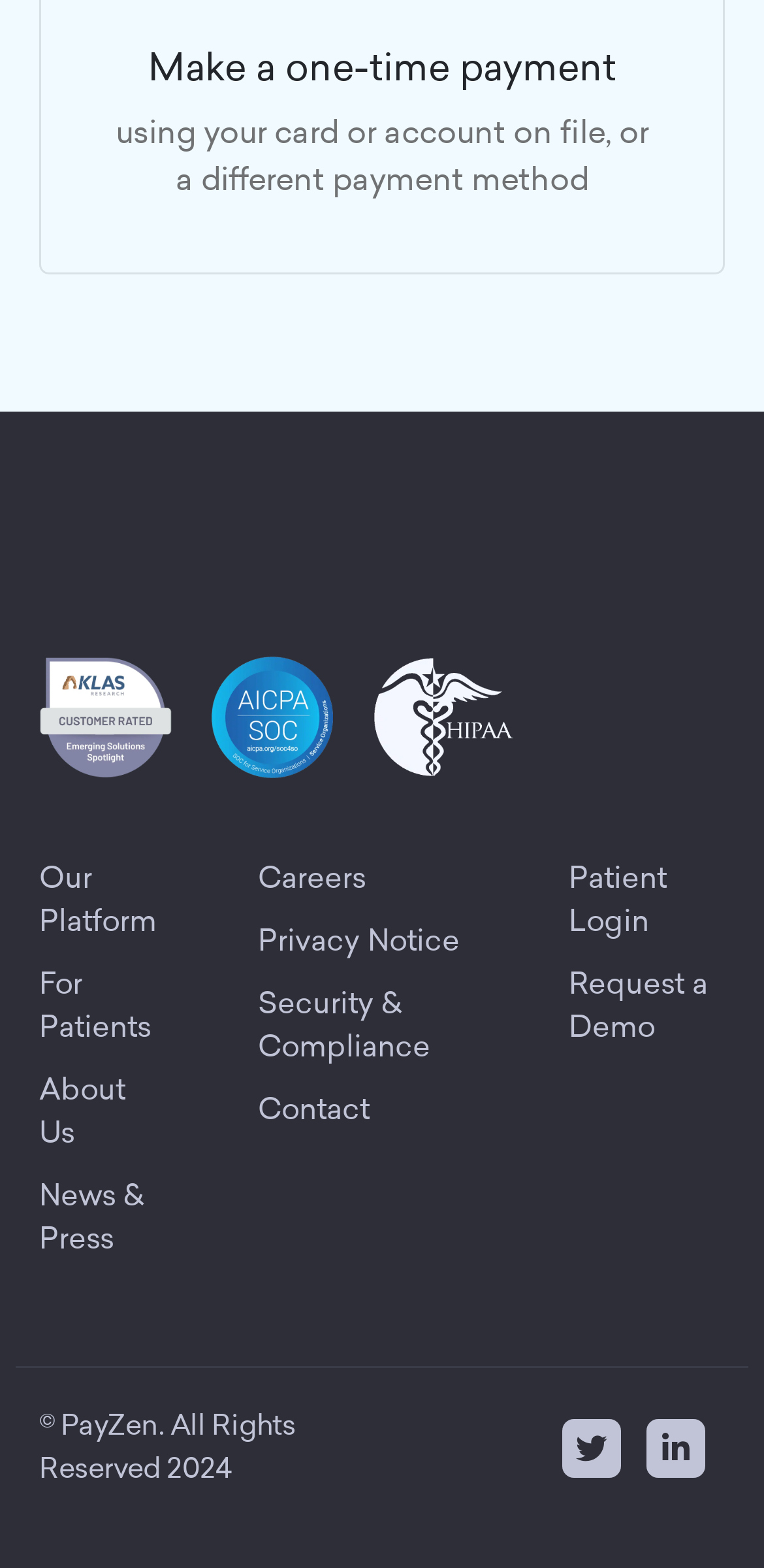Locate the bounding box coordinates of the clickable area to execute the instruction: "Visit the KLAS Research website". Provide the coordinates as four float numbers between 0 and 1, represented as [left, top, right, bottom].

[0.051, 0.419, 0.226, 0.496]